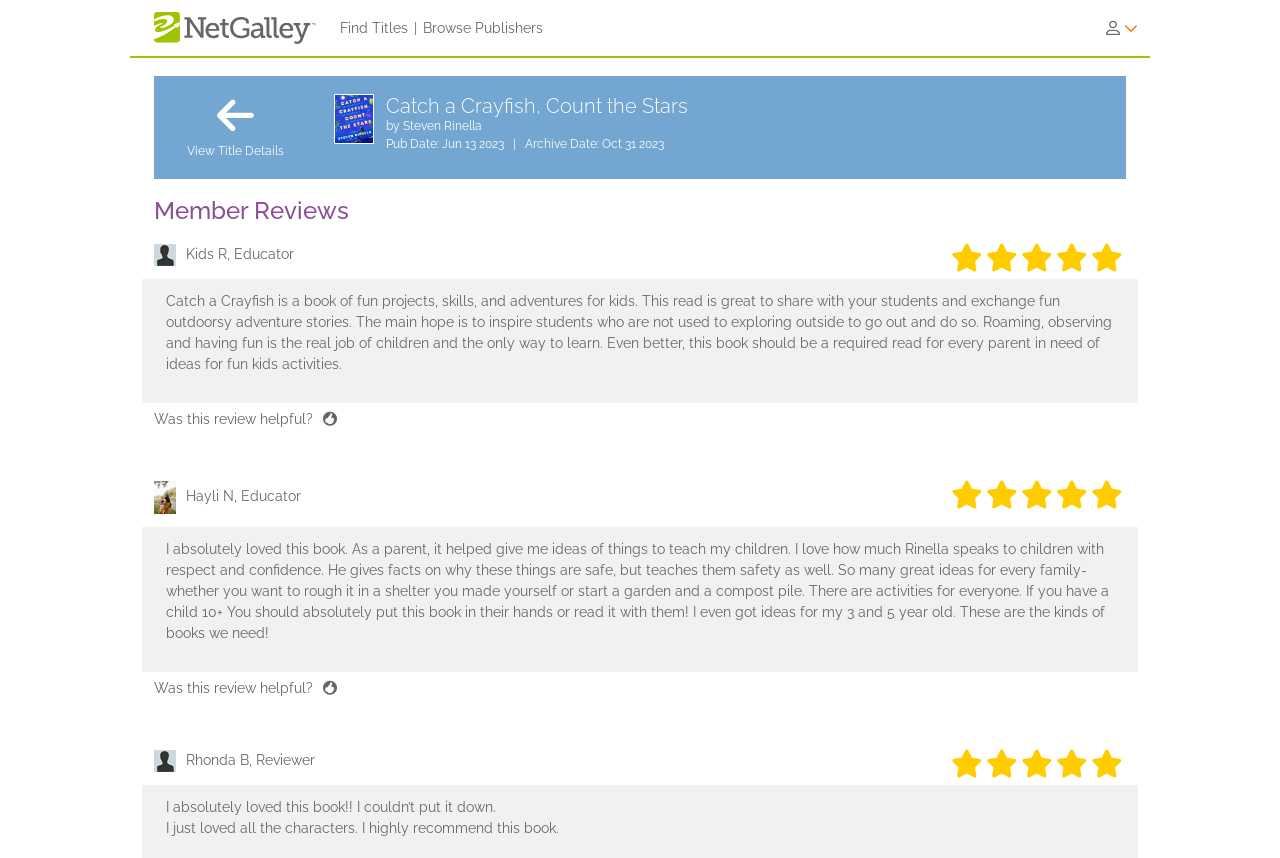What is the title of the book being reviewed?
Please provide a detailed and comprehensive answer to the question.

I found the title of the book by looking at the heading element with the text 'Catch a Crayfish, Count the Stars' which is located above the book cover image.